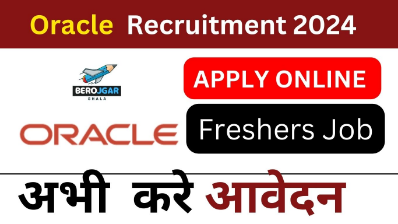Illustrate the scene in the image with a detailed description.

The image promotes the "Oracle Recruitment 2024" specifically targeting fresh job seekers. It features vibrant graphics with bold text that encourages viewers to "APPLY ONLINE". Positioned prominently is the Oracle logo, assuring authenticity and brand recognition. The tagline "Freshers Job" indicates that the recruitment is aimed at individuals entering the job market, making it appealing for new graduates. Additionally, the phrase "अभी करें आवेदन" (meaning "Apply Now" in Hindi) emphasizes urgency, motivating potential candidates to take immediate action in their job application process. The overall design is striking, combining bright colors and clear call-to-action elements to attract attention.